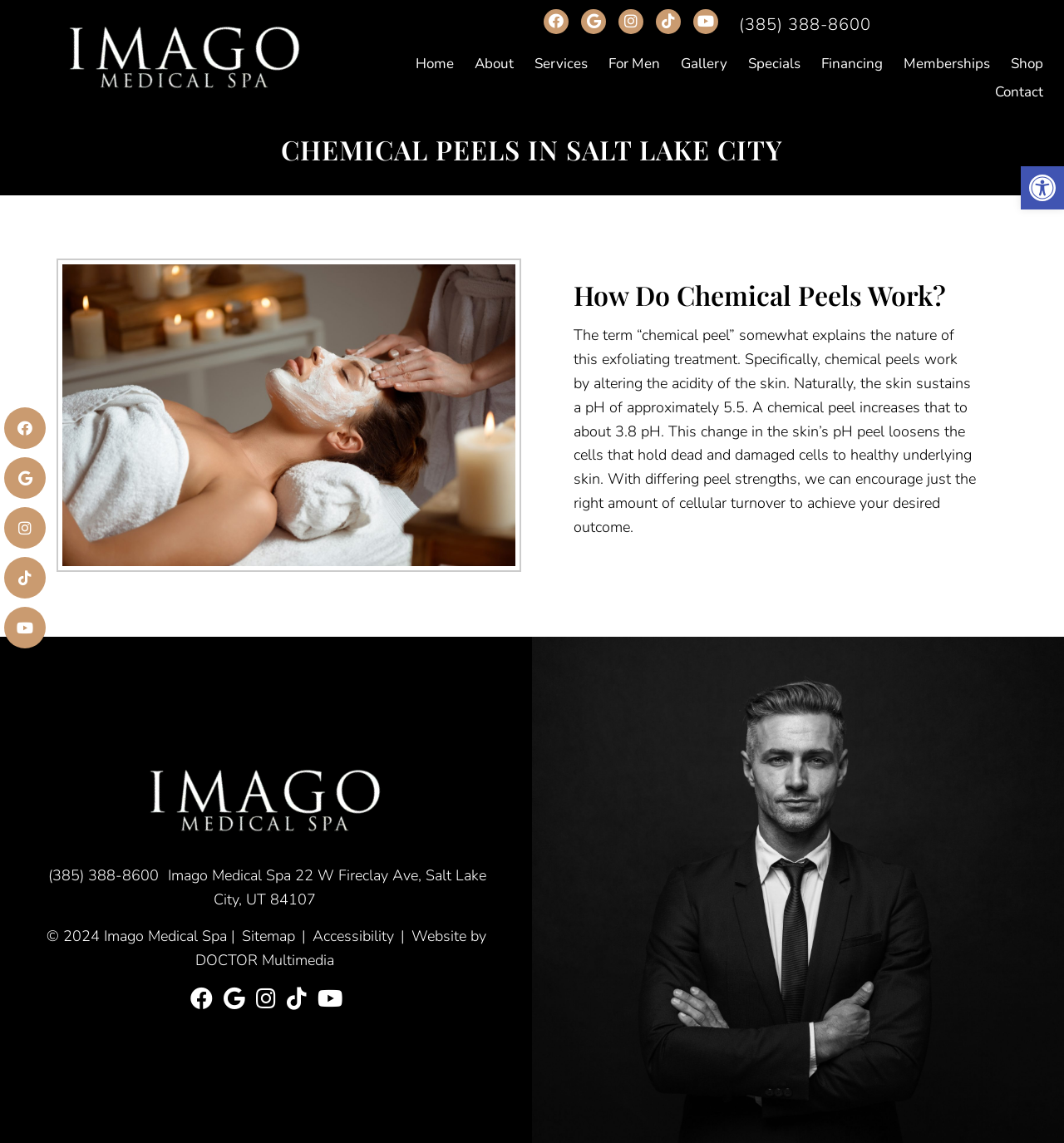With reference to the image, please provide a detailed answer to the following question: What is the phone number of the medical spa?

I found the answer by looking at the top-right corner of the webpage, where the phone number is displayed. The phone number is written in a clear and prominent font, making it easy to read and identify.